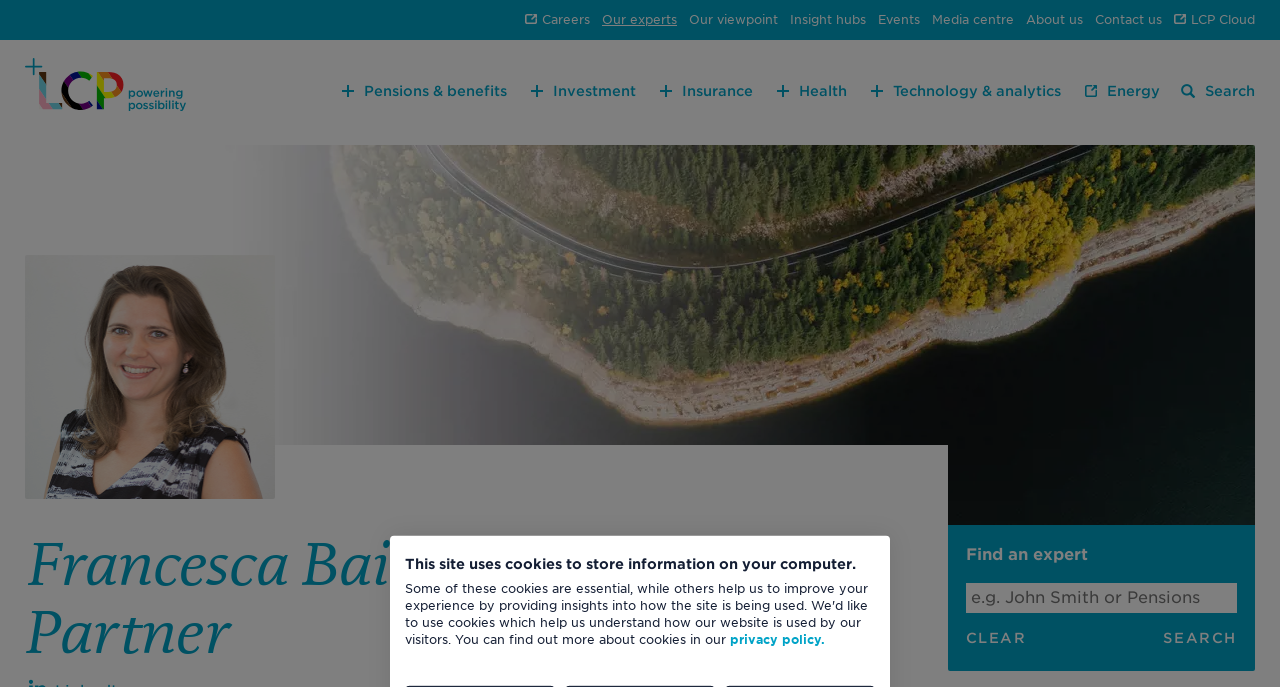What is the purpose of the search box?
Carefully examine the image and provide a detailed answer to the question.

I found the answer by looking at the static text element that says 'Find an expert' which is located above the search box.